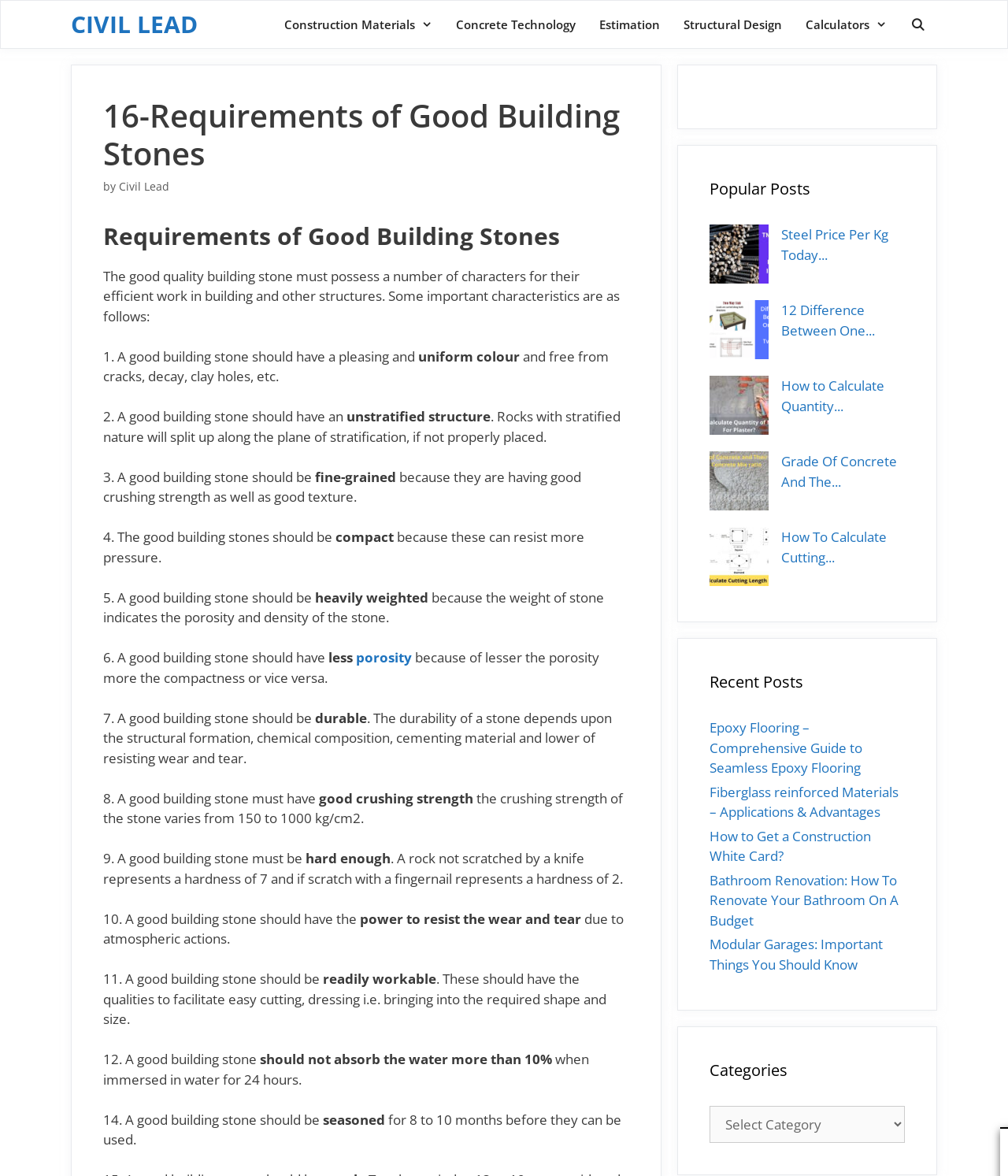What is the purpose of seasoning a building stone?
Carefully examine the image and provide a detailed answer to the question.

According to the webpage, a good building stone should be seasoned for 8 to 10 months before it can be used, which means it needs to be kept for a certain period of time to achieve the desired properties.